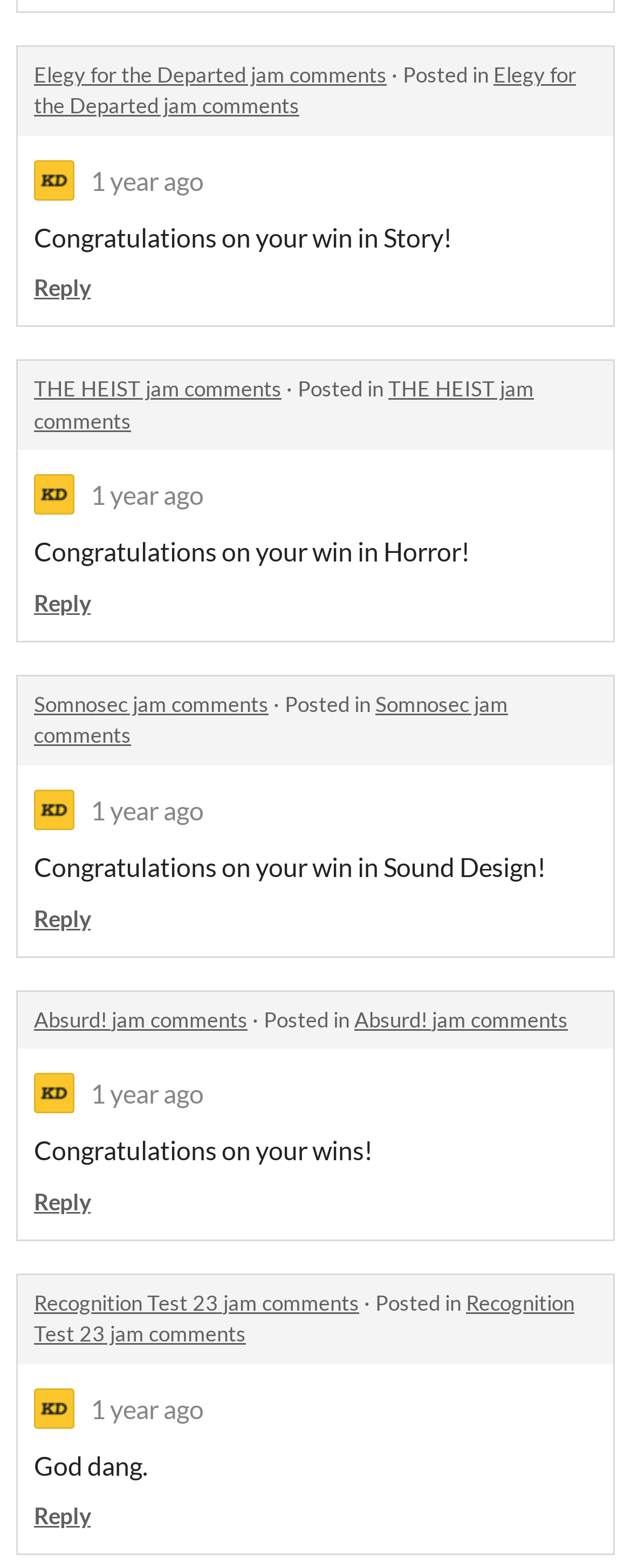Given the element description, predict the bounding box coordinates in the format (top-left x, top-left y, bottom-right x, bottom-right y), using floating point numbers between 0 and 1: Reply

[0.054, 0.576, 0.144, 0.594]